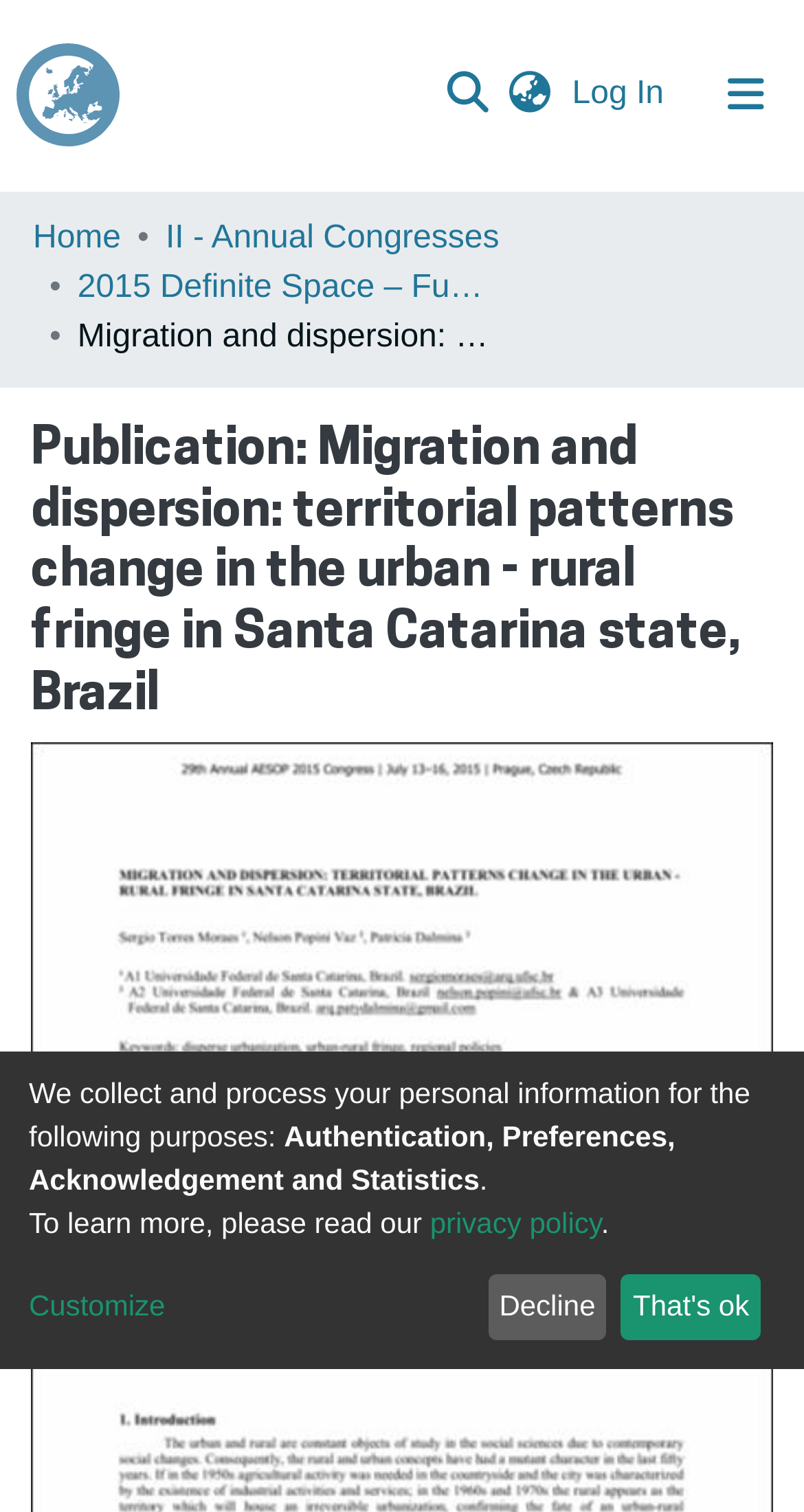Kindly determine the bounding box coordinates for the area that needs to be clicked to execute this instruction: "Search for a keyword".

[0.54, 0.034, 0.617, 0.086]